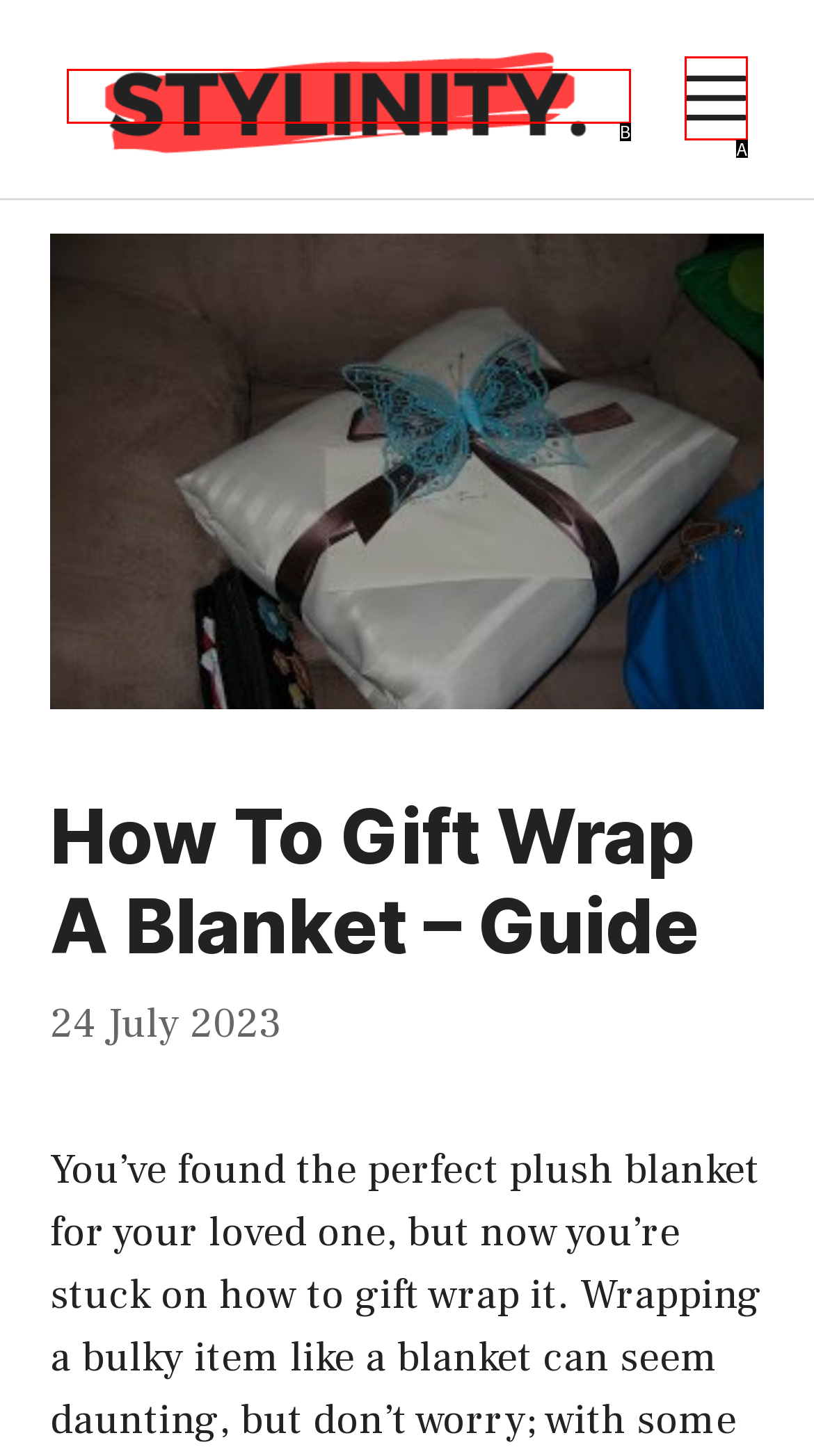What letter corresponds to the UI element described here: alt="Stylinity"
Reply with the letter from the options provided.

B